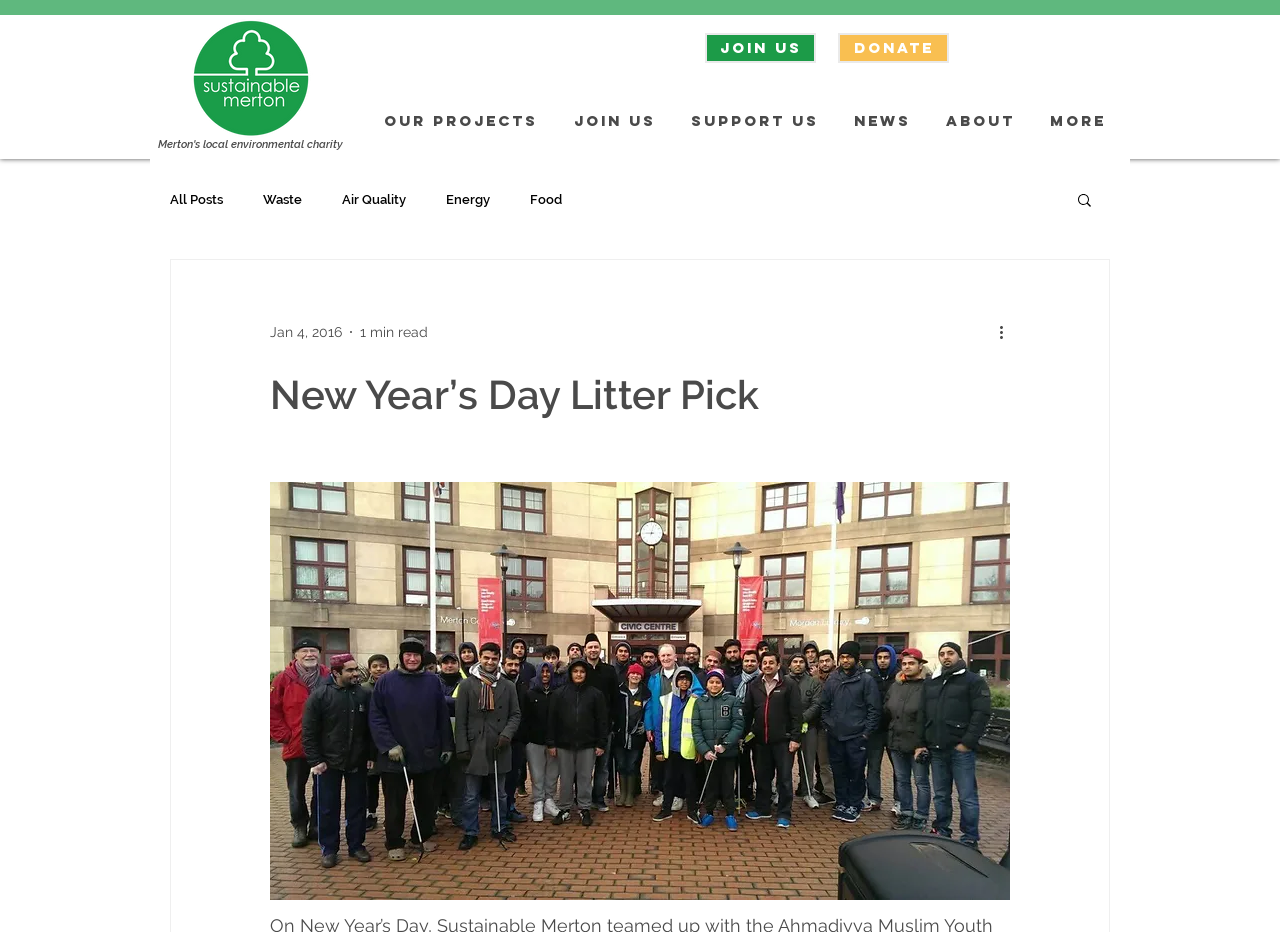Please determine the bounding box coordinates of the element to click on in order to accomplish the following task: "Search for a topic". Ensure the coordinates are four float numbers ranging from 0 to 1, i.e., [left, top, right, bottom].

[0.84, 0.205, 0.855, 0.227]